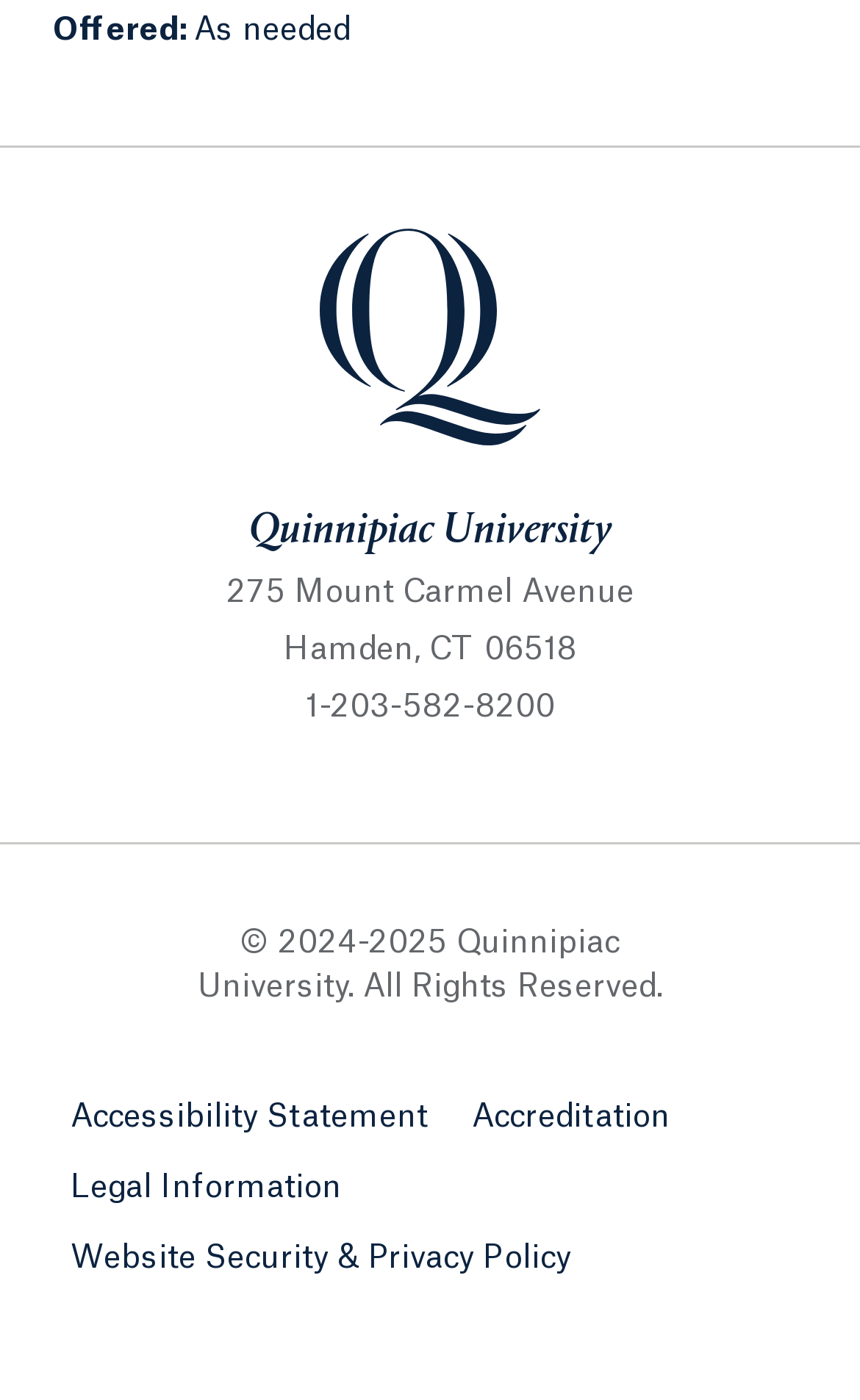Please specify the bounding box coordinates in the format (top-left x, top-left y, bottom-right x, bottom-right y), with values ranging from 0 to 1. Identify the bounding box for the UI component described as follows: Quinnipiac University Quinnipiac University

[0.062, 0.162, 0.938, 0.319]